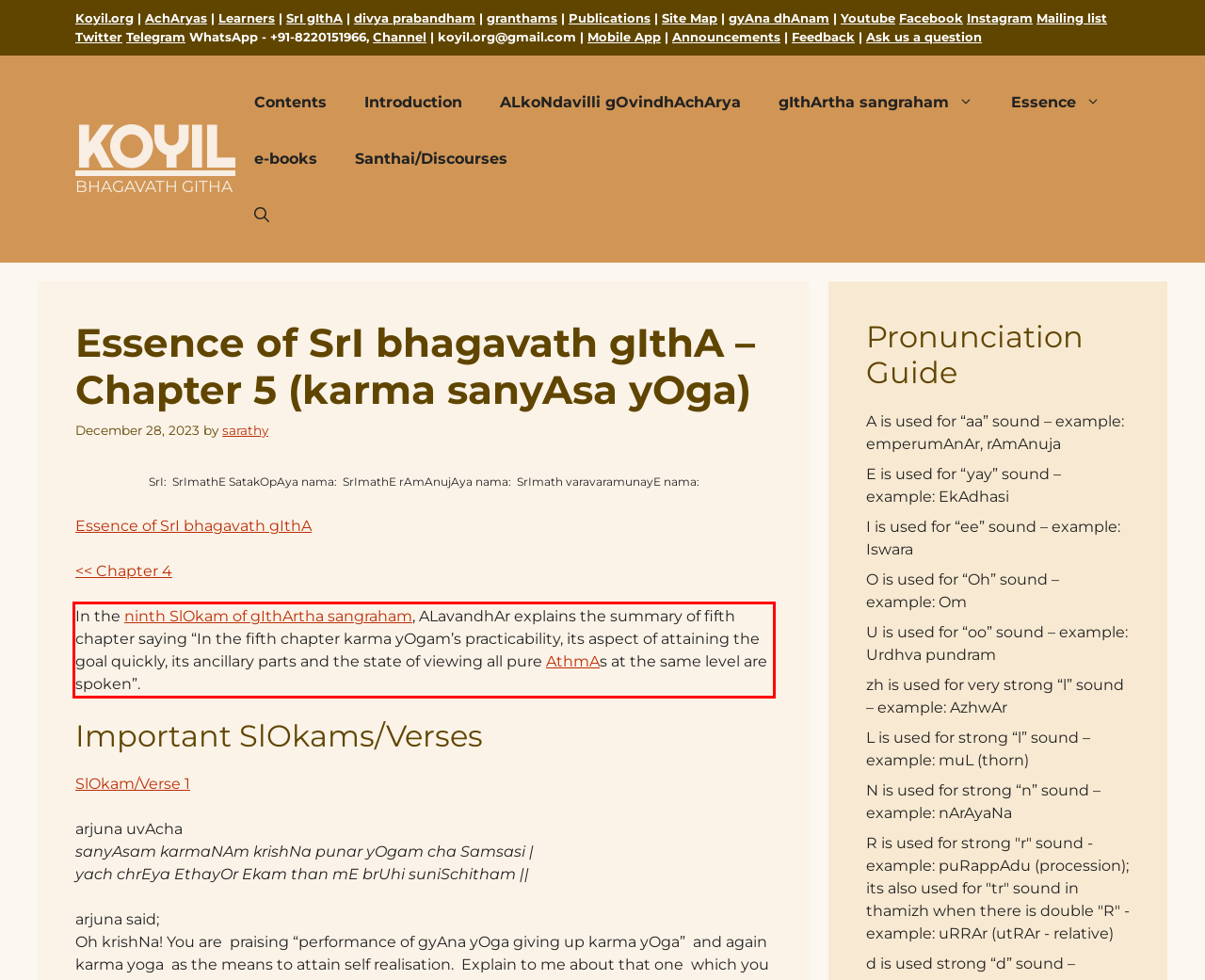View the screenshot of the webpage and identify the UI element surrounded by a red bounding box. Extract the text contained within this red bounding box.

In the ninth SlOkam of gIthArtha sangraham, ALavandhAr explains the summary of fifth chapter saying “In the fifth chapter karma yOgam’s practicability, its aspect of attaining the goal quickly, its ancillary parts and the state of viewing all pure AthmAs at the same level are spoken”.